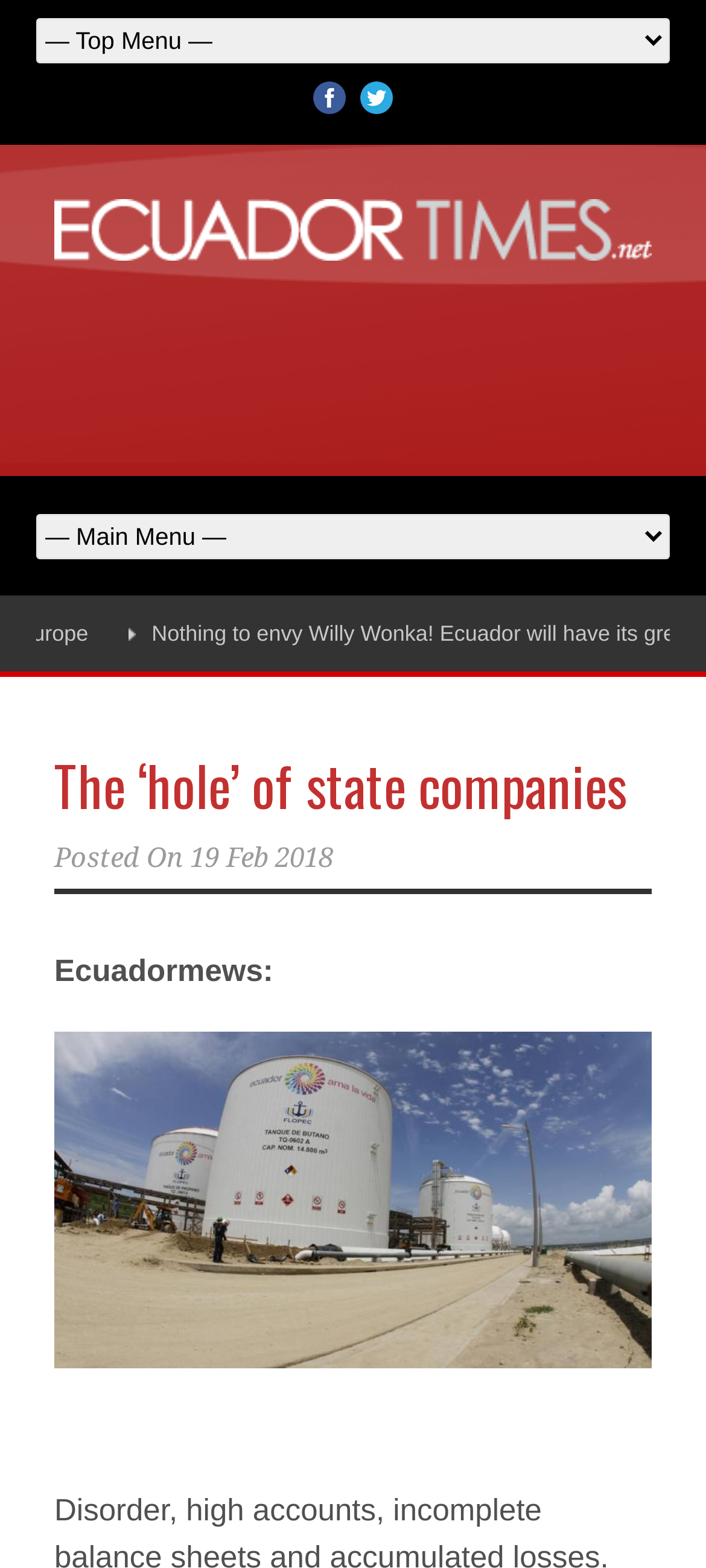Answer with a single word or phrase: 
What is the date of the news article?

19 Feb 2018